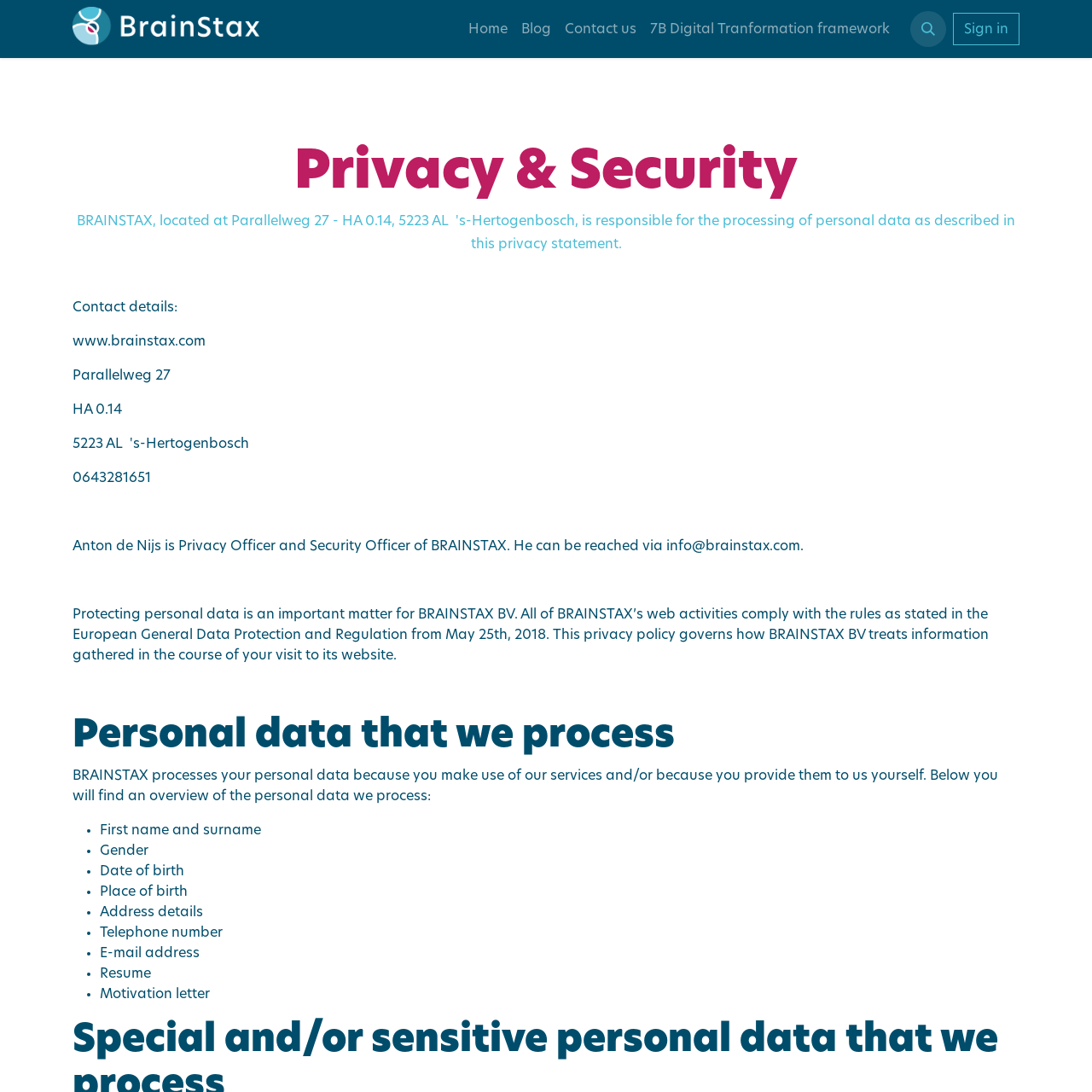Provide a thorough description of the webpage you see.

The webpage is about privacy and security on BrainStax, a digital transformation framework. At the top, there is a navigation menu with a logo of BrainStax on the left and a vertical menu on the right, containing links to "Home", "Blog", "Contact us", and "7B Digital Transformation framework". Next to the menu, there is a button with an icon and a "Sign in" link.

Below the navigation menu, there is a heading "Privacy & Security" followed by contact details, including the website URL, address, and phone number. There is also a paragraph about Anton de Nijs, the Privacy Officer and Security Officer of BrainStax, and how to reach him.

The main content of the page is divided into sections. The first section explains that BrainStax complies with the European General Data Protection Regulation and provides a privacy policy. The second section, "Personal data that we process", lists the types of personal data that BrainStax processes, including first name and surname, gender, date of birth, place of birth, address details, telephone number, e-mail address, resume, and motivation letter. Each item in the list is marked with a bullet point.